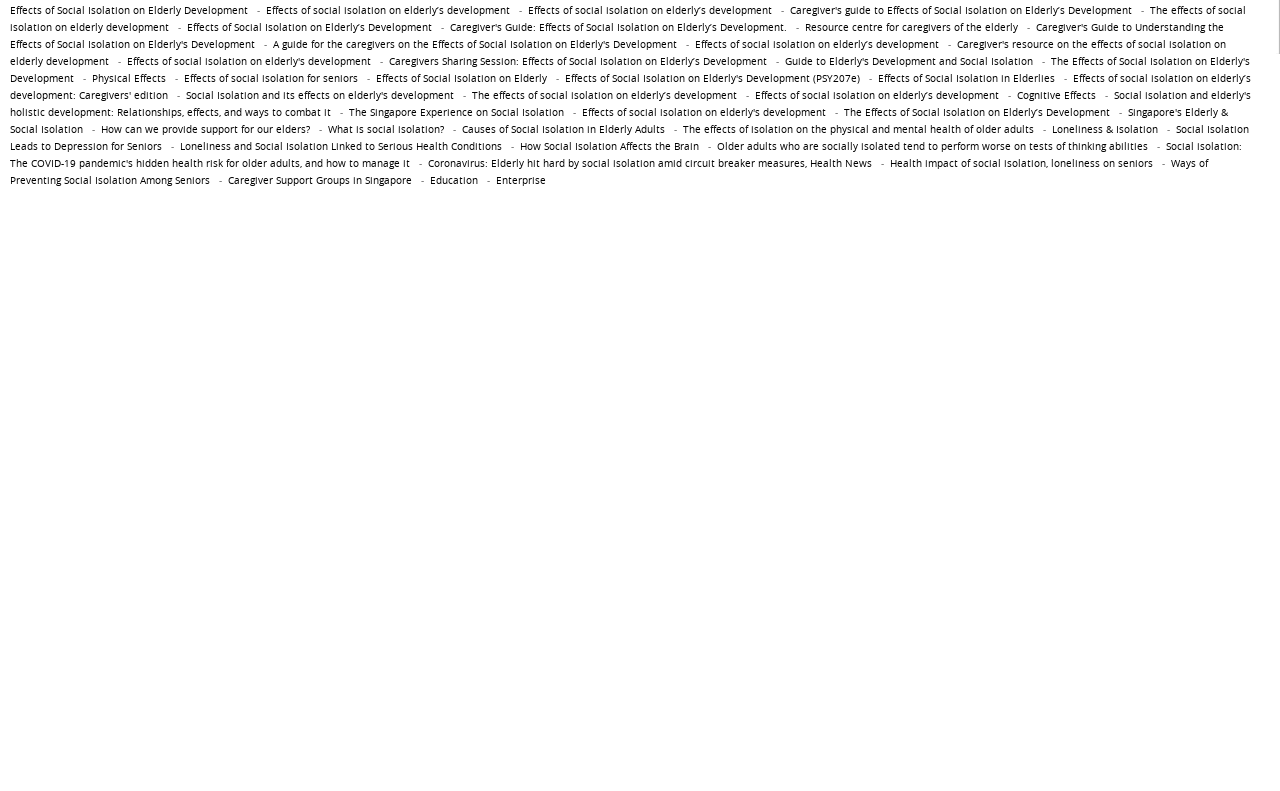How does social isolation affect the brain?
Using the details from the image, give an elaborate explanation to answer the question.

The webpage suggests that social isolation can have a negative impact on the brain, although the exact mechanisms are not specified. It is likely that social isolation can lead to changes in brain structure and function, particularly in regions involved in social cognition and emotional regulation.